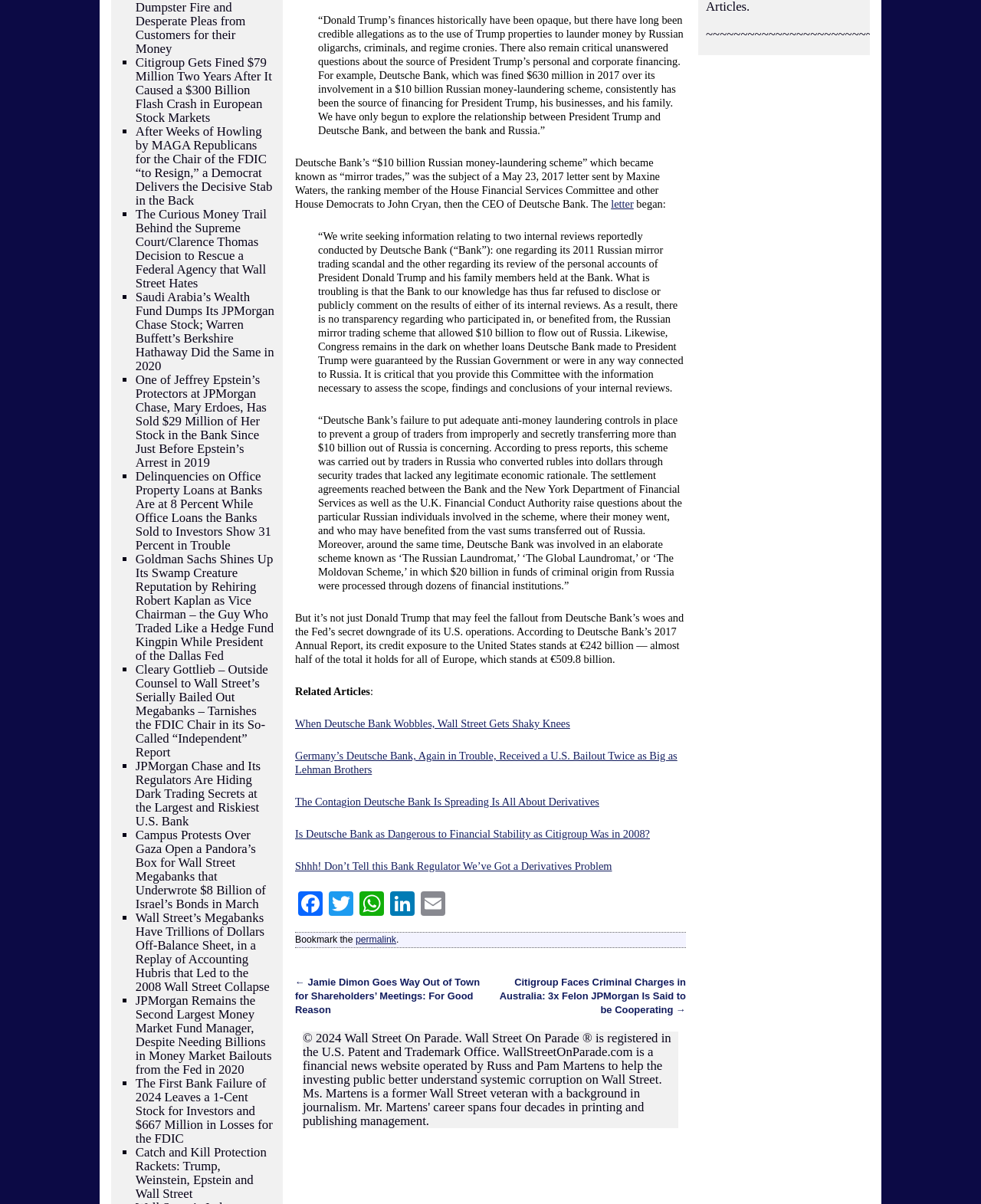Use a single word or phrase to answer the question:
What is the name of the bank that was involved in an elaborate scheme known as 'The Russian Laundromat'?

Deutsche Bank